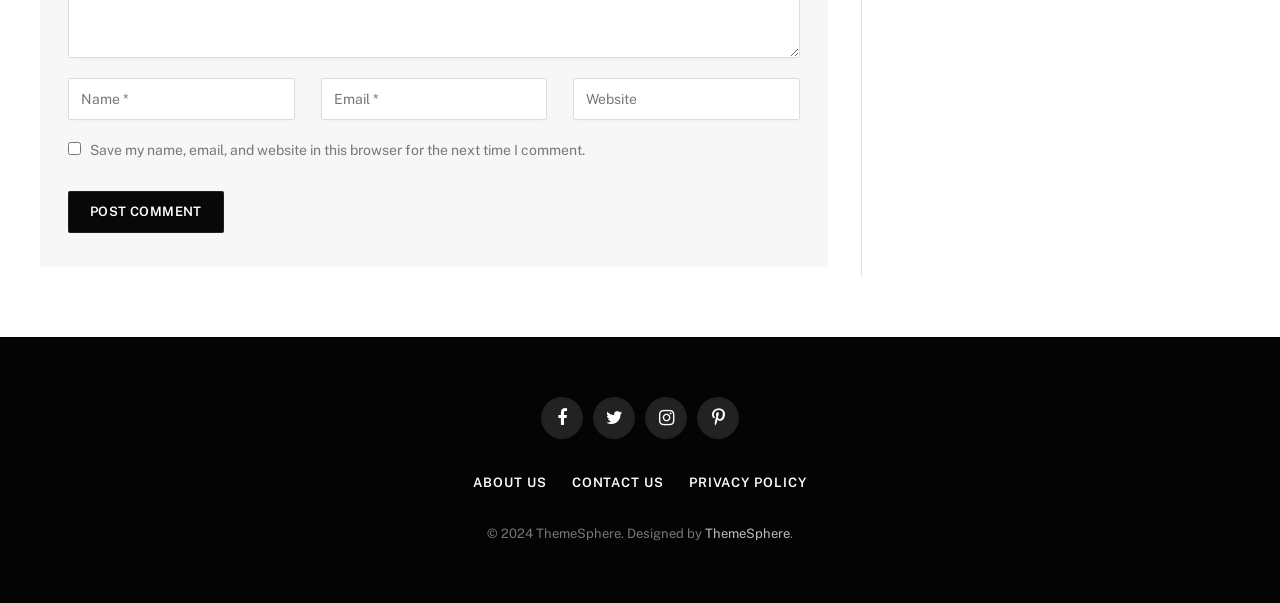Given the description "Twitter", provide the bounding box coordinates of the corresponding UI element.

[0.463, 0.659, 0.496, 0.728]